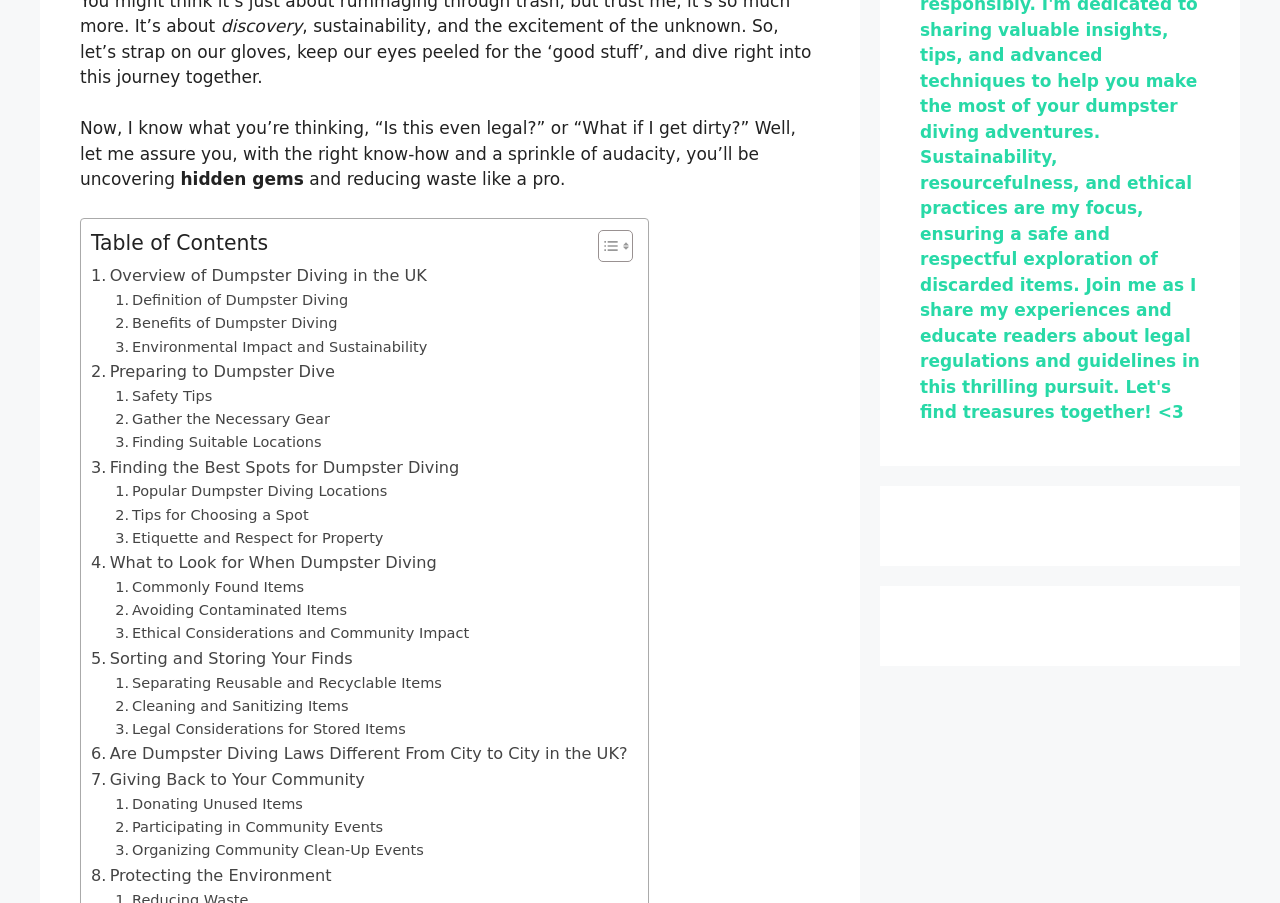Locate the bounding box coordinates of the area to click to fulfill this instruction: "Go to Overview of Dumpster Diving in the UK". The bounding box should be presented as four float numbers between 0 and 1, in the order [left, top, right, bottom].

[0.071, 0.292, 0.334, 0.32]